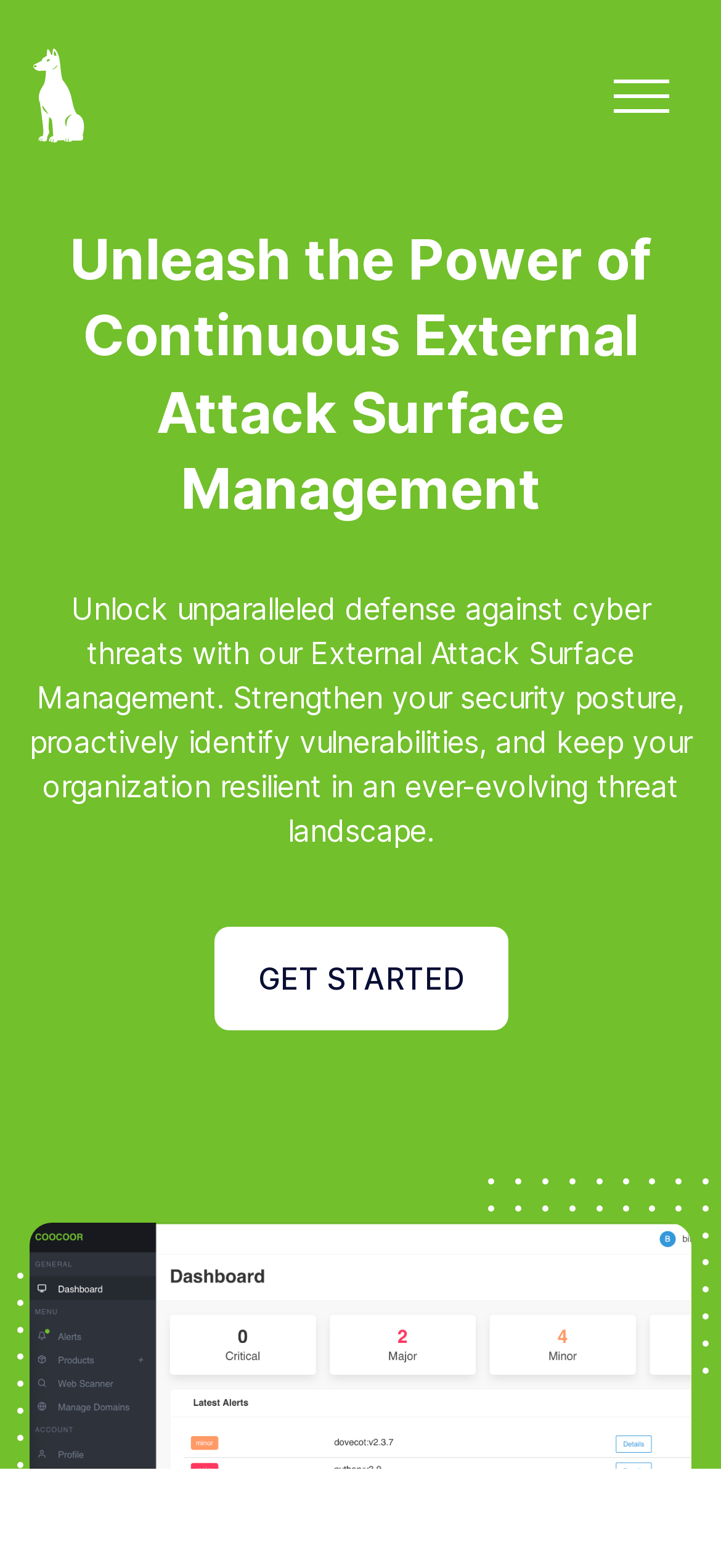How many buttons are on the webpage? Examine the screenshot and reply using just one word or a brief phrase.

One